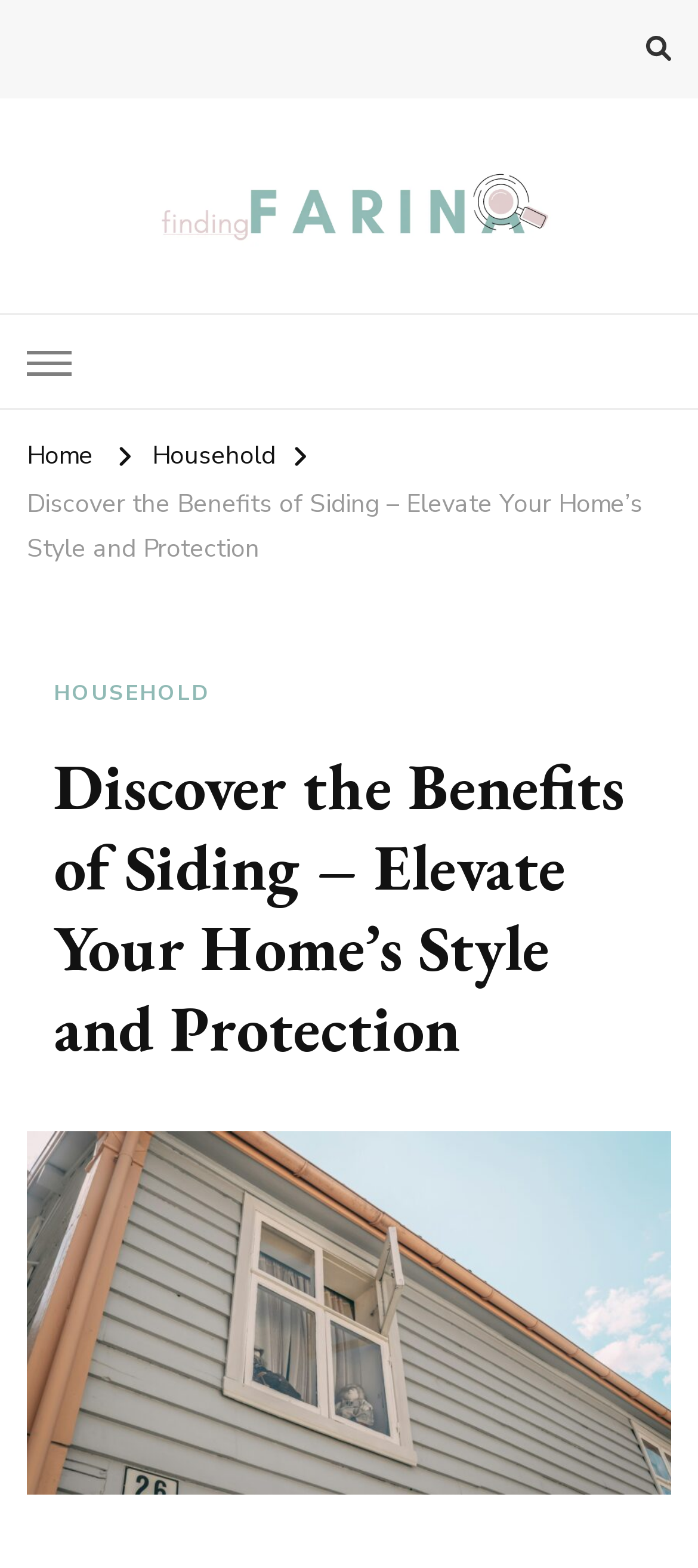How many links are in the top navigation bar?
Using the details shown in the screenshot, provide a comprehensive answer to the question.

I counted the number of link elements with y1 coordinates between 0.28 and 0.301, which indicates that they are in the top navigation bar. There are three links: 'Home', 'Household', and another 'Finding Farina'.